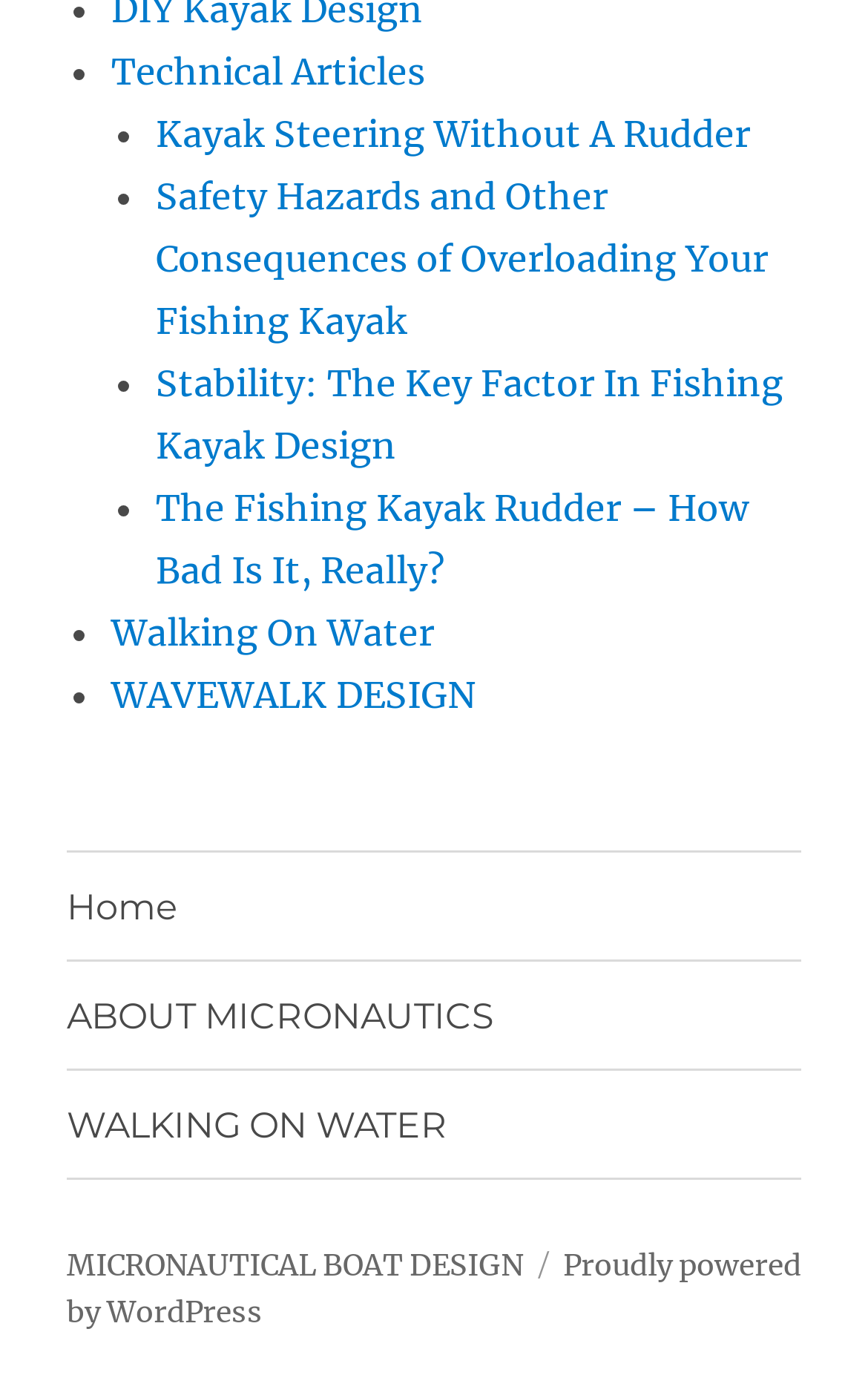Please determine the bounding box coordinates of the element to click in order to execute the following instruction: "Click on Technical Articles". The coordinates should be four float numbers between 0 and 1, specified as [left, top, right, bottom].

[0.128, 0.035, 0.49, 0.067]